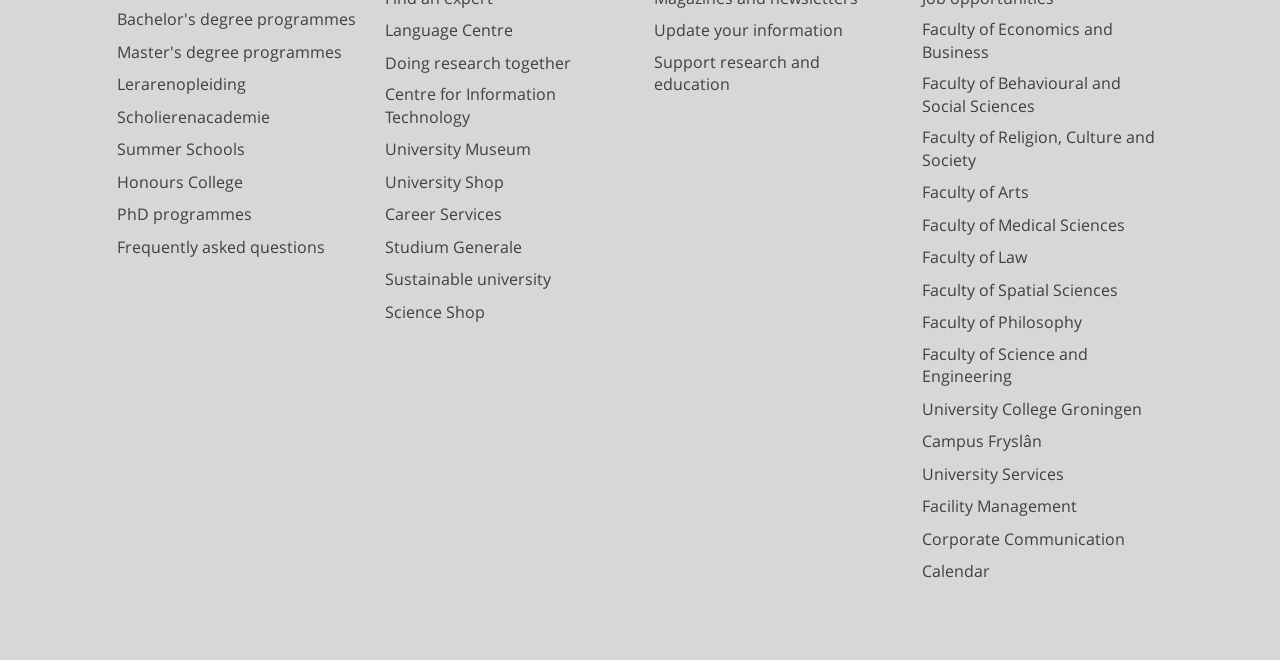Pinpoint the bounding box coordinates for the area that should be clicked to perform the following instruction: "Learn about Summer Schools".

[0.091, 0.209, 0.191, 0.243]